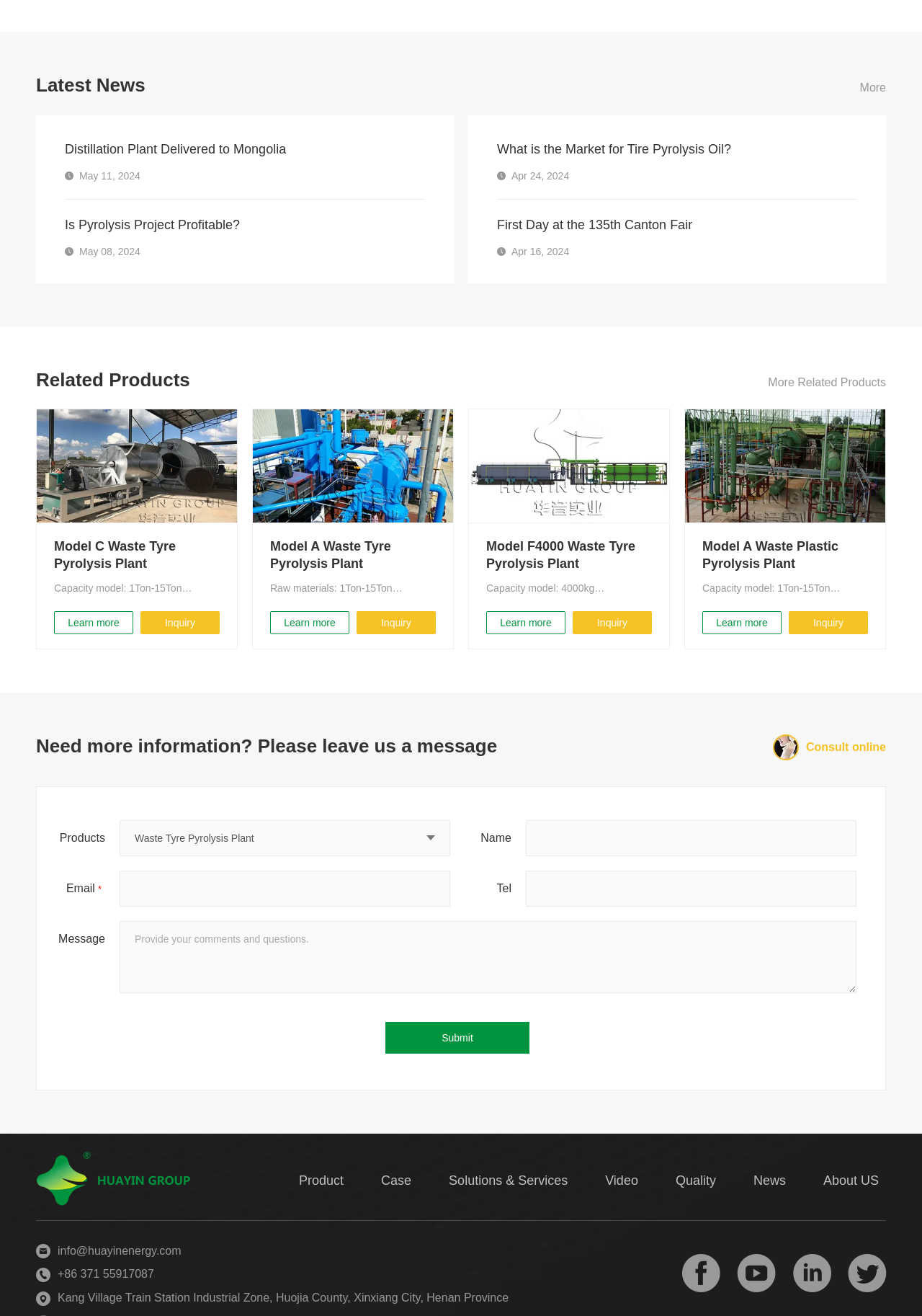Using the information in the image, give a comprehensive answer to the question: 
How many types of waste tyre pyrolysis plants are listed?

By examining the webpage, I found three types of waste tyre pyrolysis plants listed, which are Model C, Model A, and Model F4000.